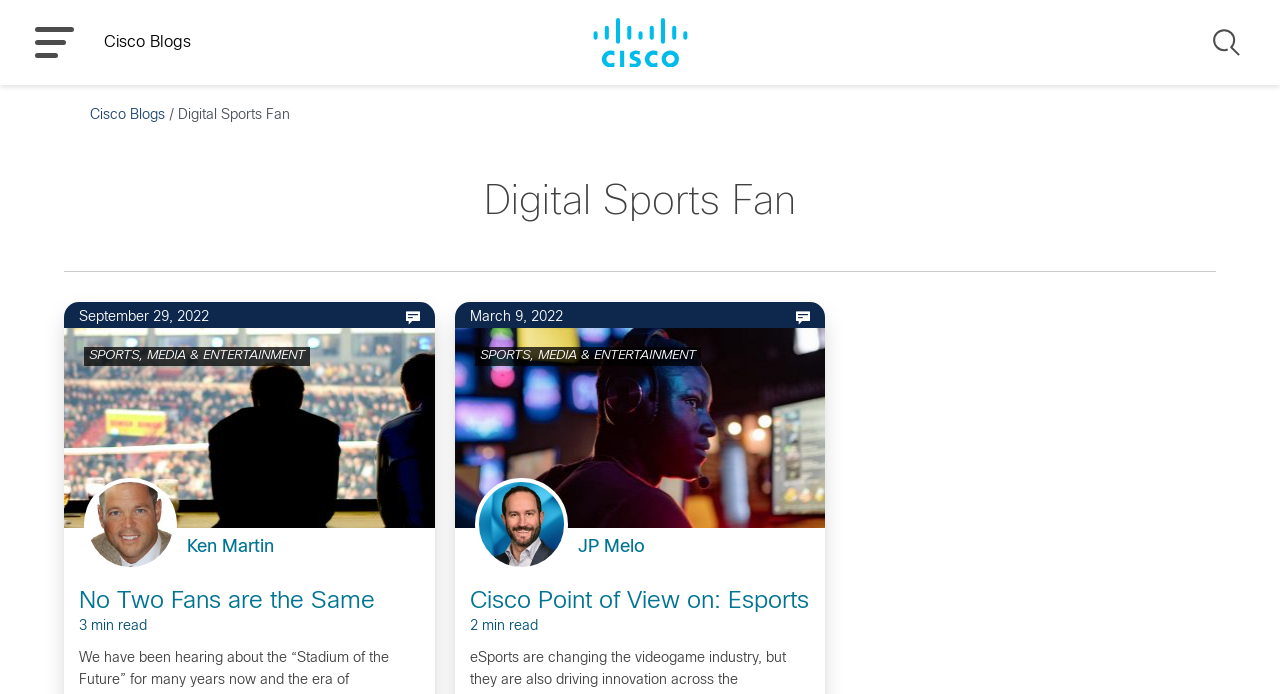Please provide a one-word or short phrase answer to the question:
What is the category of the article 'No Two Fans are the Same'?

SPORTS, MEDIA & ENTERTAINMENT